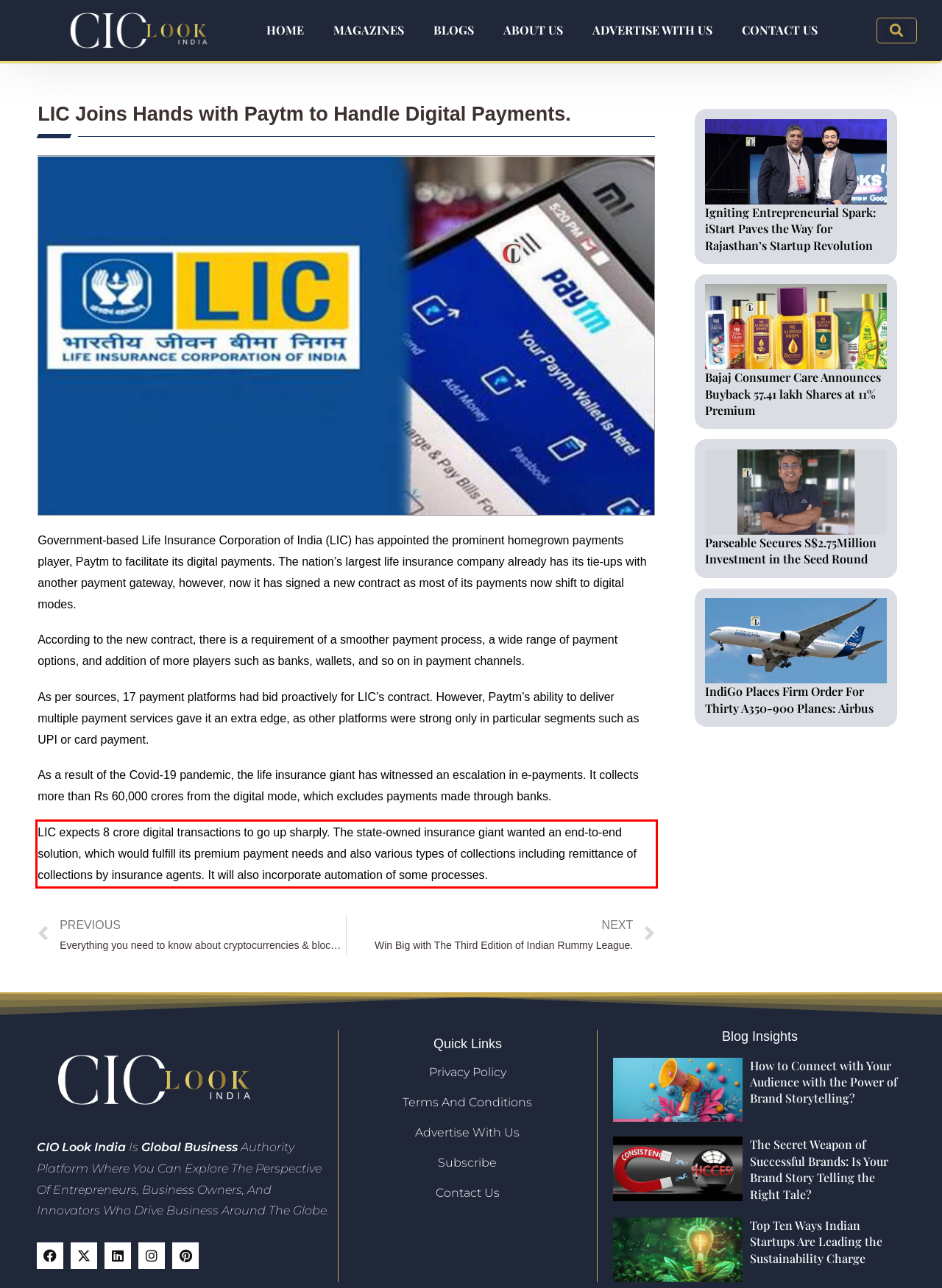Given a screenshot of a webpage with a red bounding box, please identify and retrieve the text inside the red rectangle.

LIC expects 8 crore digital transactions to go up sharply. The state-owned insurance giant wanted an end-to-end solution, which would fulfill its premium payment needs and also various types of collections including remittance of collections by insurance agents. It will also incorporate automation of some processes.